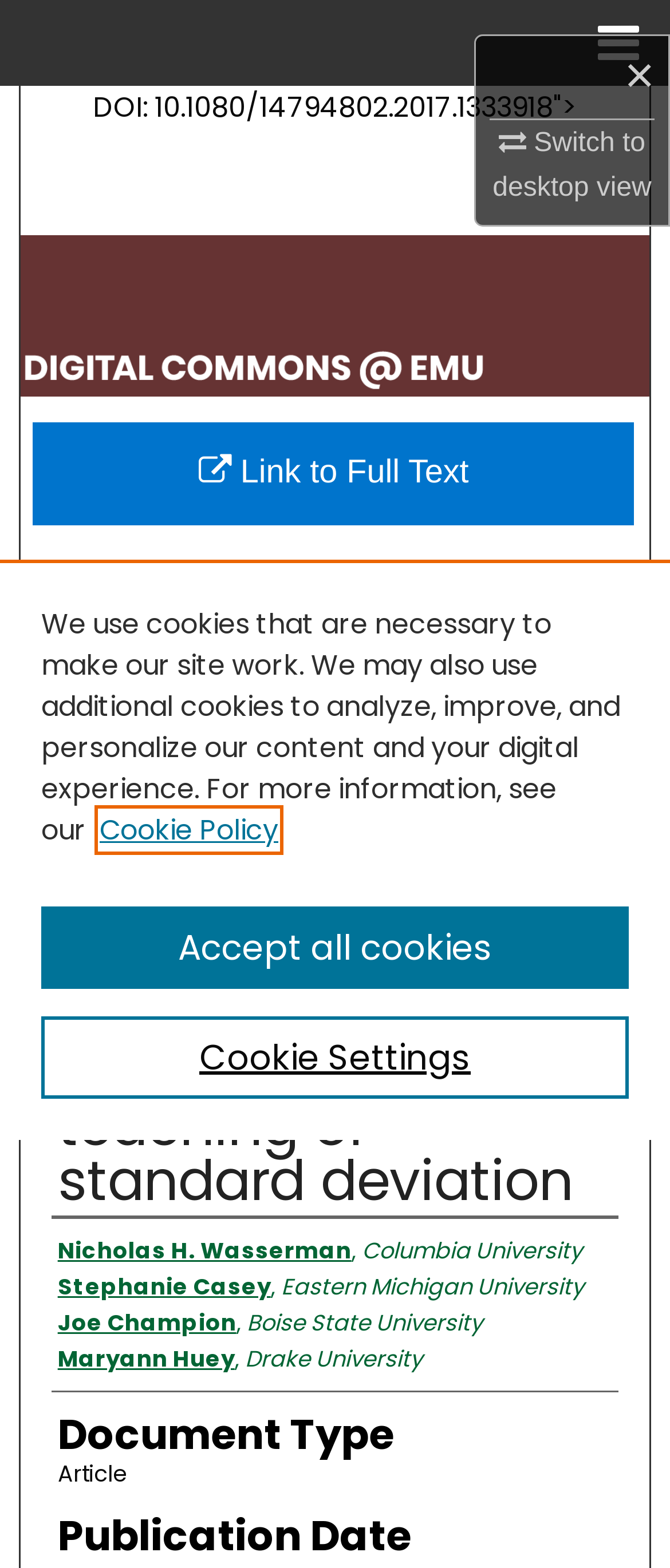Can you locate the main headline on this webpage and provide its text content?

Statistics as unbiased estimators: Exploring the teaching of standard deviation